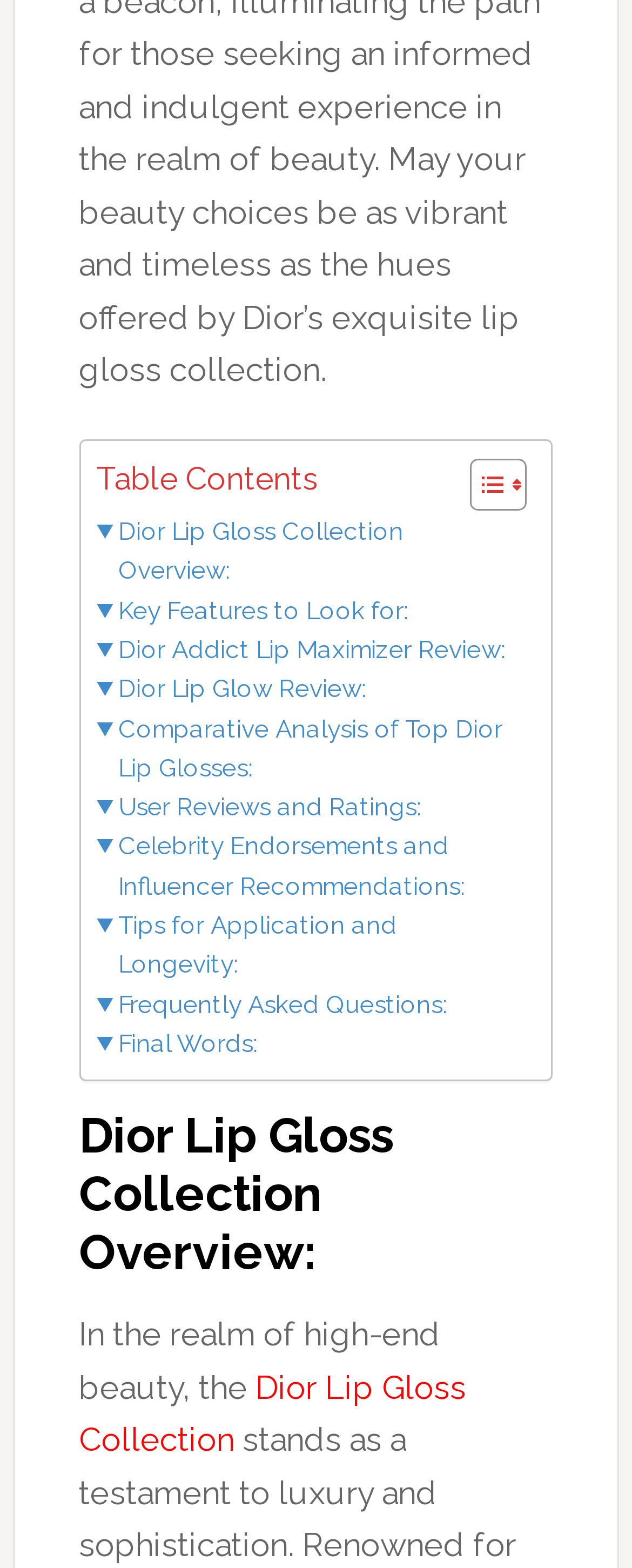Can you find the bounding box coordinates of the area I should click to execute the following instruction: "View Dior Addict Lip Maximizer Review"?

[0.153, 0.402, 0.8, 0.427]